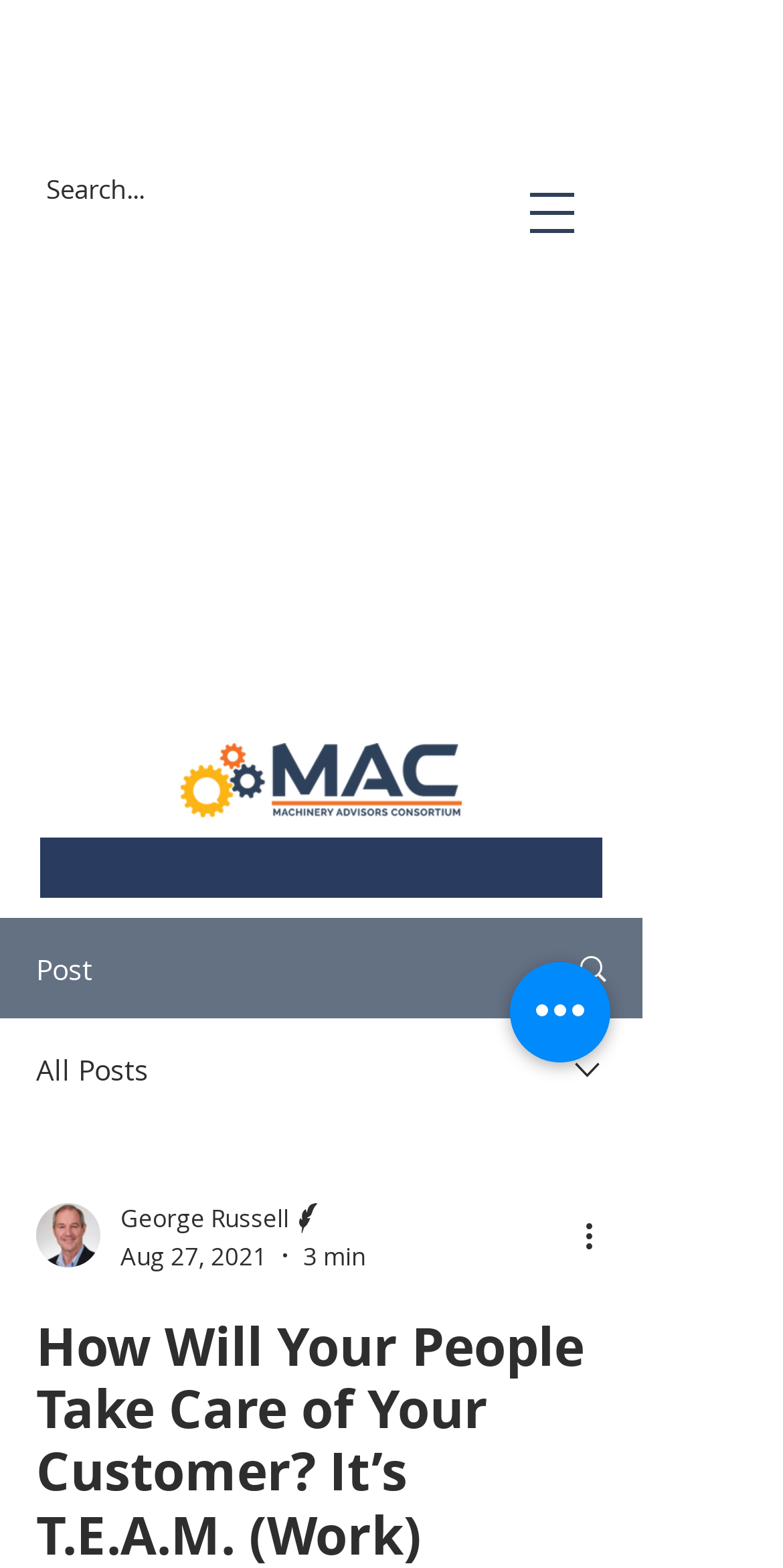Give the bounding box coordinates for the element described by: "Search".

[0.695, 0.587, 0.818, 0.648]